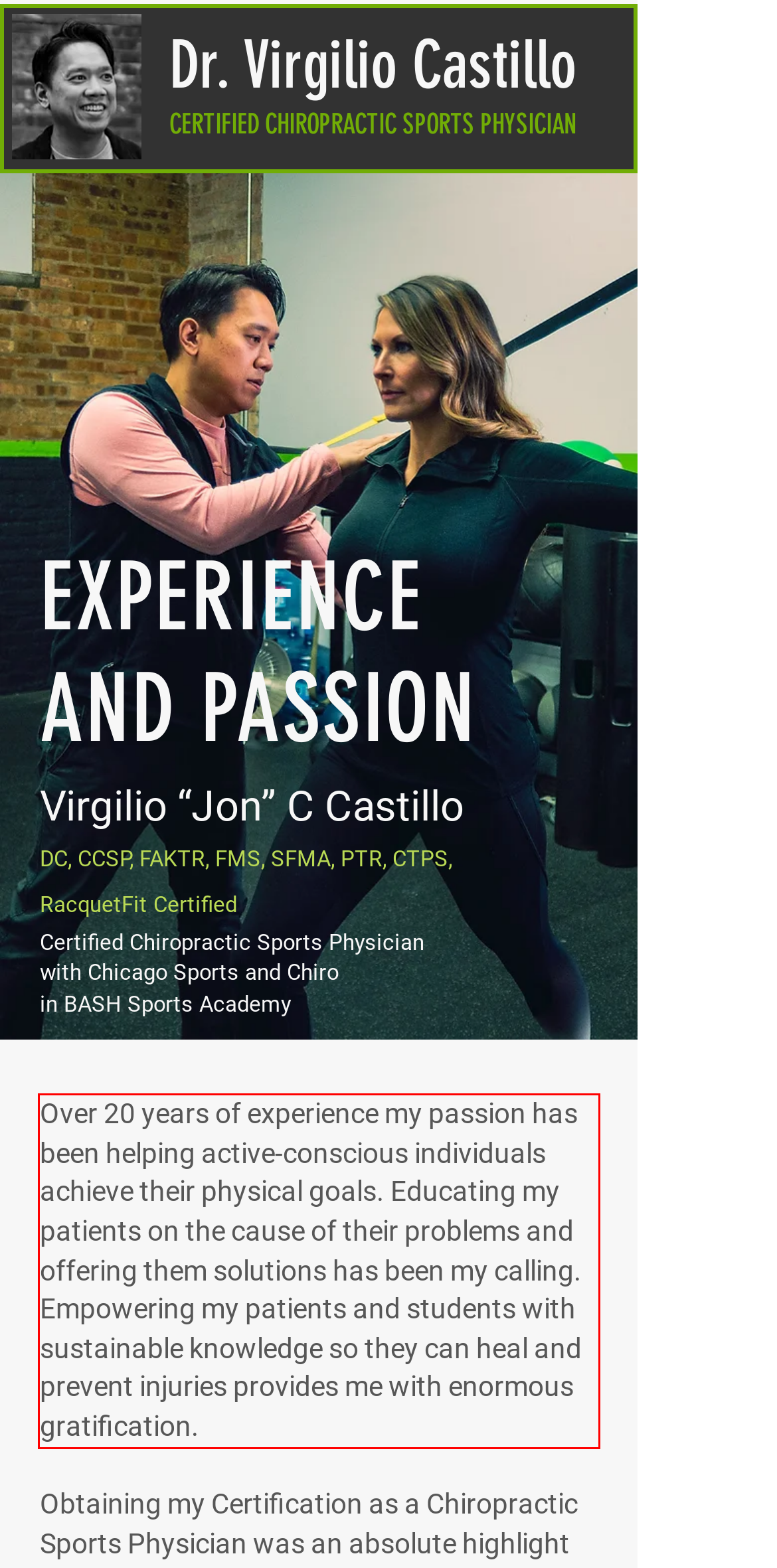Using the provided webpage screenshot, identify and read the text within the red rectangle bounding box.

Over 20 years of experience my passion has been helping active-conscious individuals achieve their physical goals. Educating my patients on the cause of their problems and offering them solutions has been my calling. Empowering my patients and students with sustainable knowledge so they can heal and prevent injuries provides me with enormous gratification.